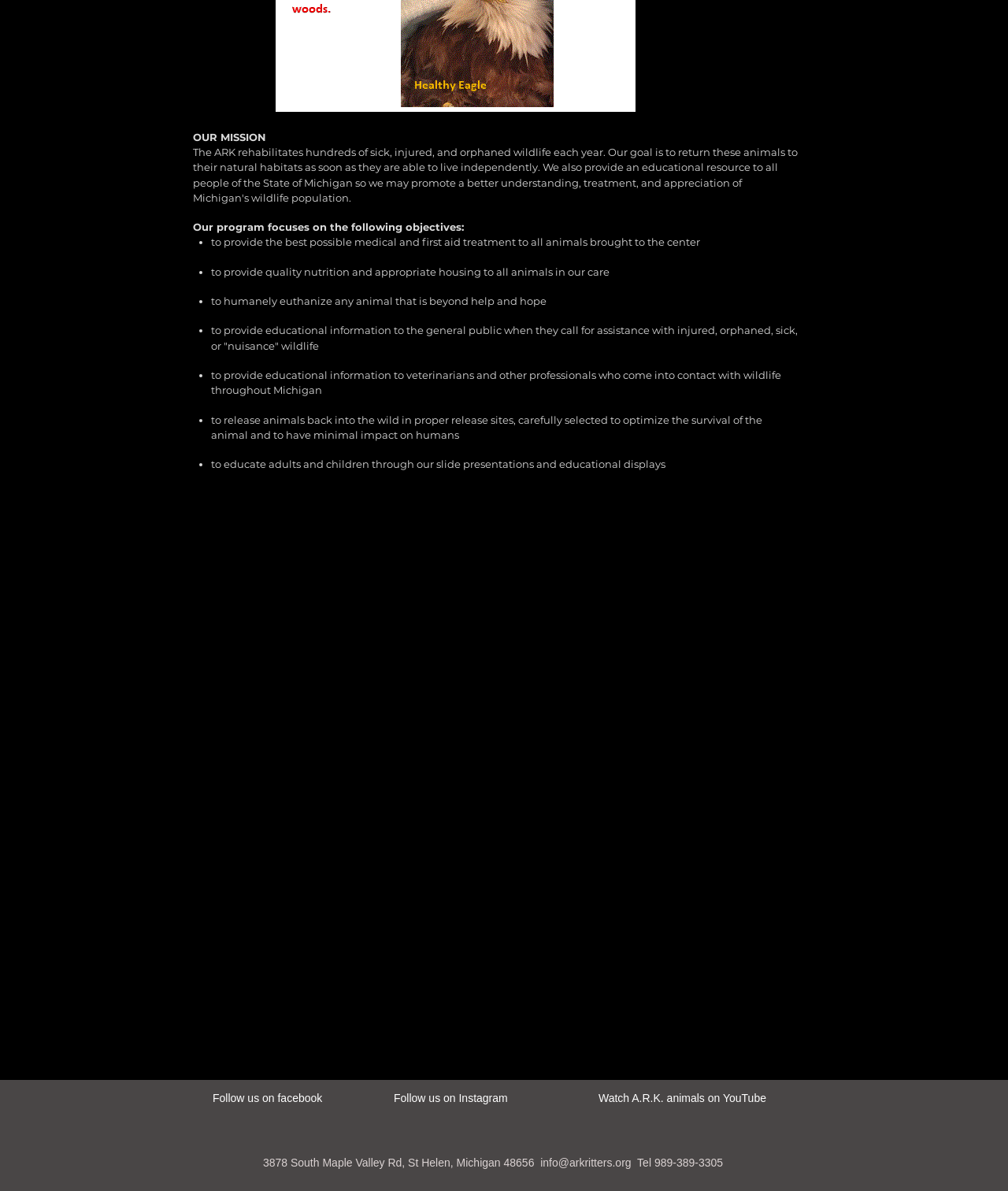What social media platforms can you follow the organization on?
Look at the image and respond to the question as thoroughly as possible.

The organization has social media links at the bottom of the webpage, which include Facebook, Instagram, and YouTube, allowing users to follow them on these platforms.